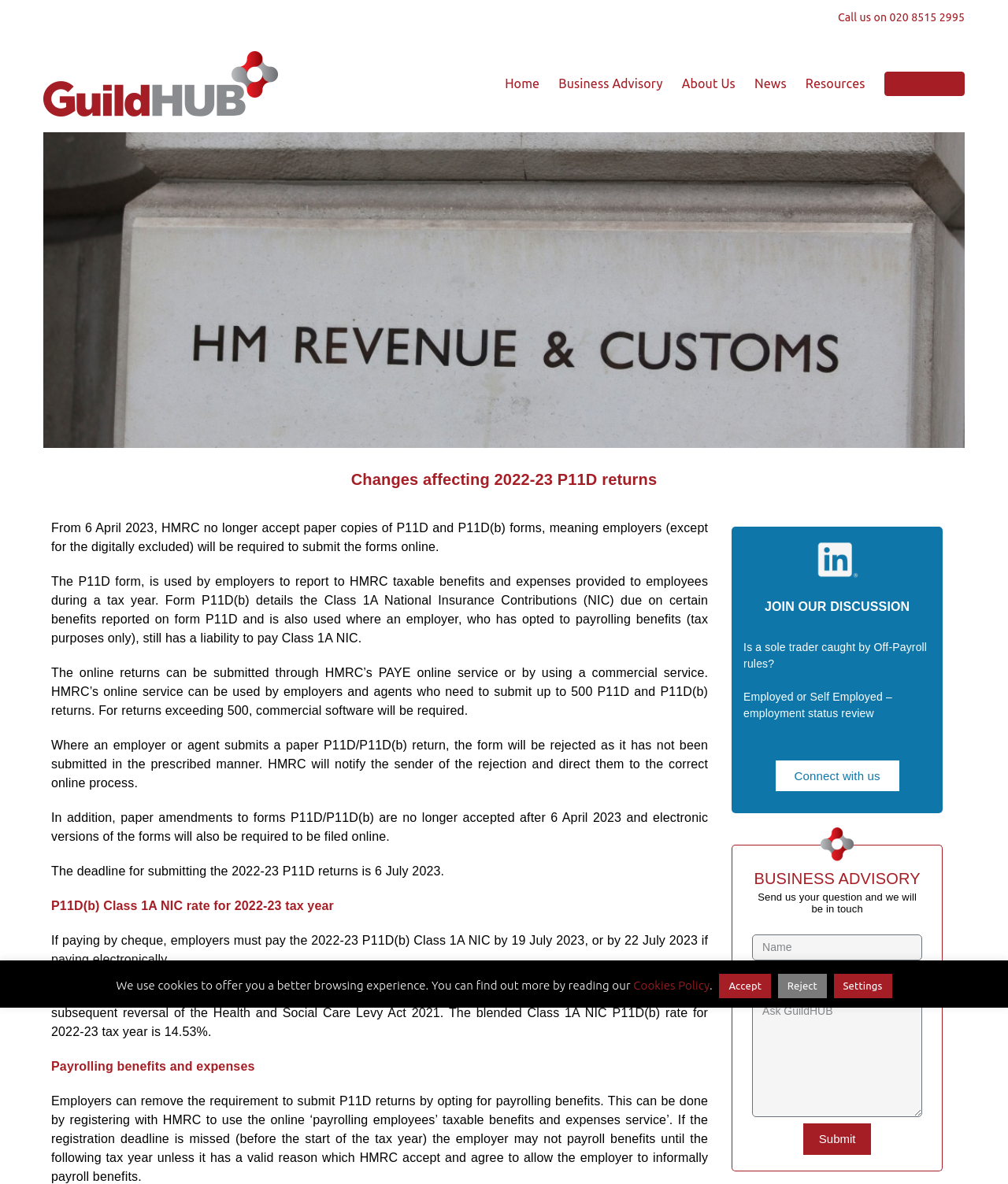Please determine the bounding box coordinates for the element that should be clicked to follow these instructions: "Click the 'Home' link".

[0.501, 0.064, 0.535, 0.077]